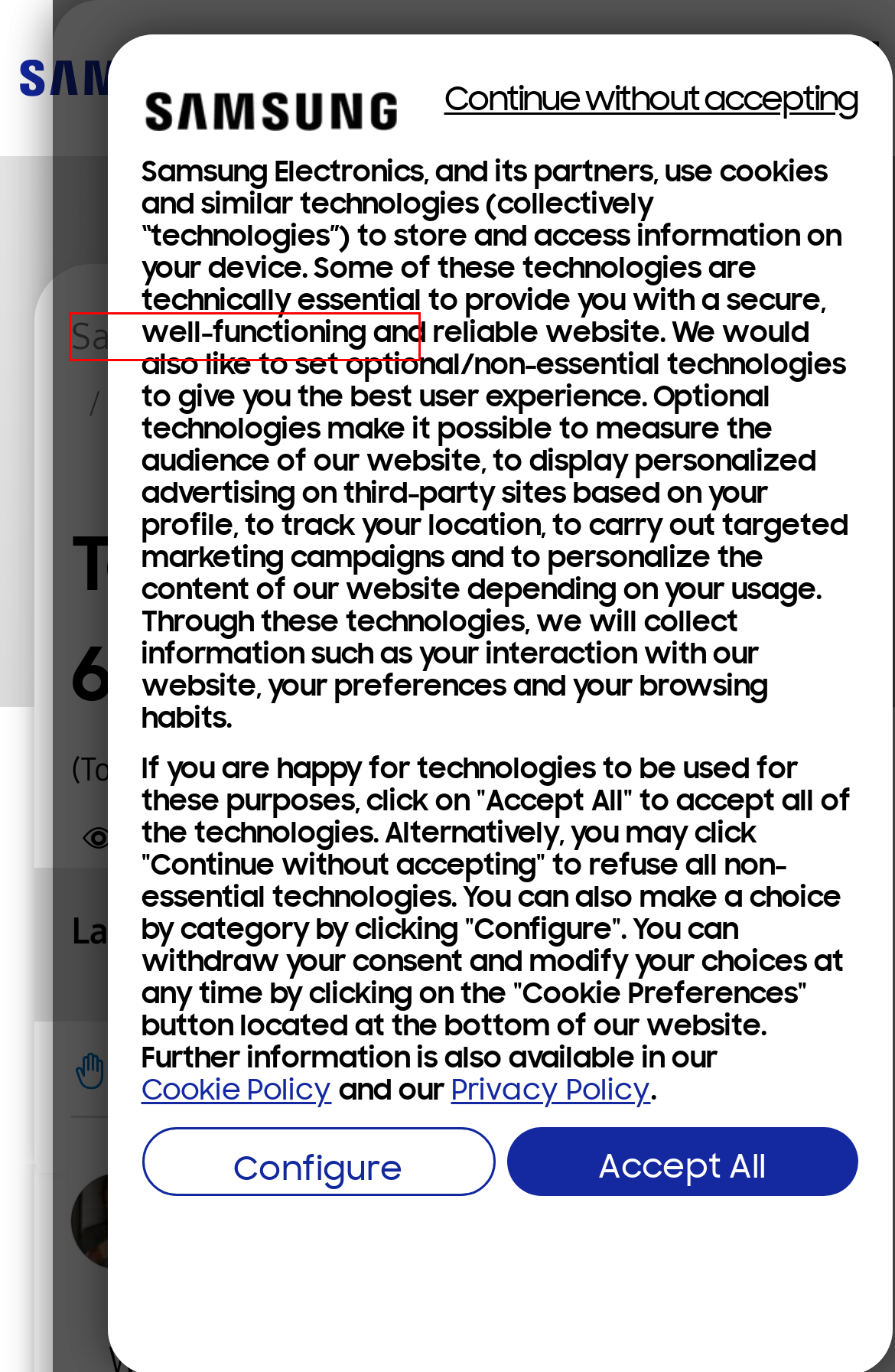You are given a screenshot of a webpage within which there is a red rectangle bounding box. Please choose the best webpage description that matches the new webpage after clicking the selected element in the bounding box. Here are the options:
A. About sambooton93 - Samsung Community
B. Legal | Samsung UK
C. Privacy | Samsung UK
D. About Dennycrane - Samsung Community
E. Cookie Policy - Samsung Community
F. Community Terms of Service - Samsung Community
G. Samsung Community
H. About keith30 - Samsung Community

G